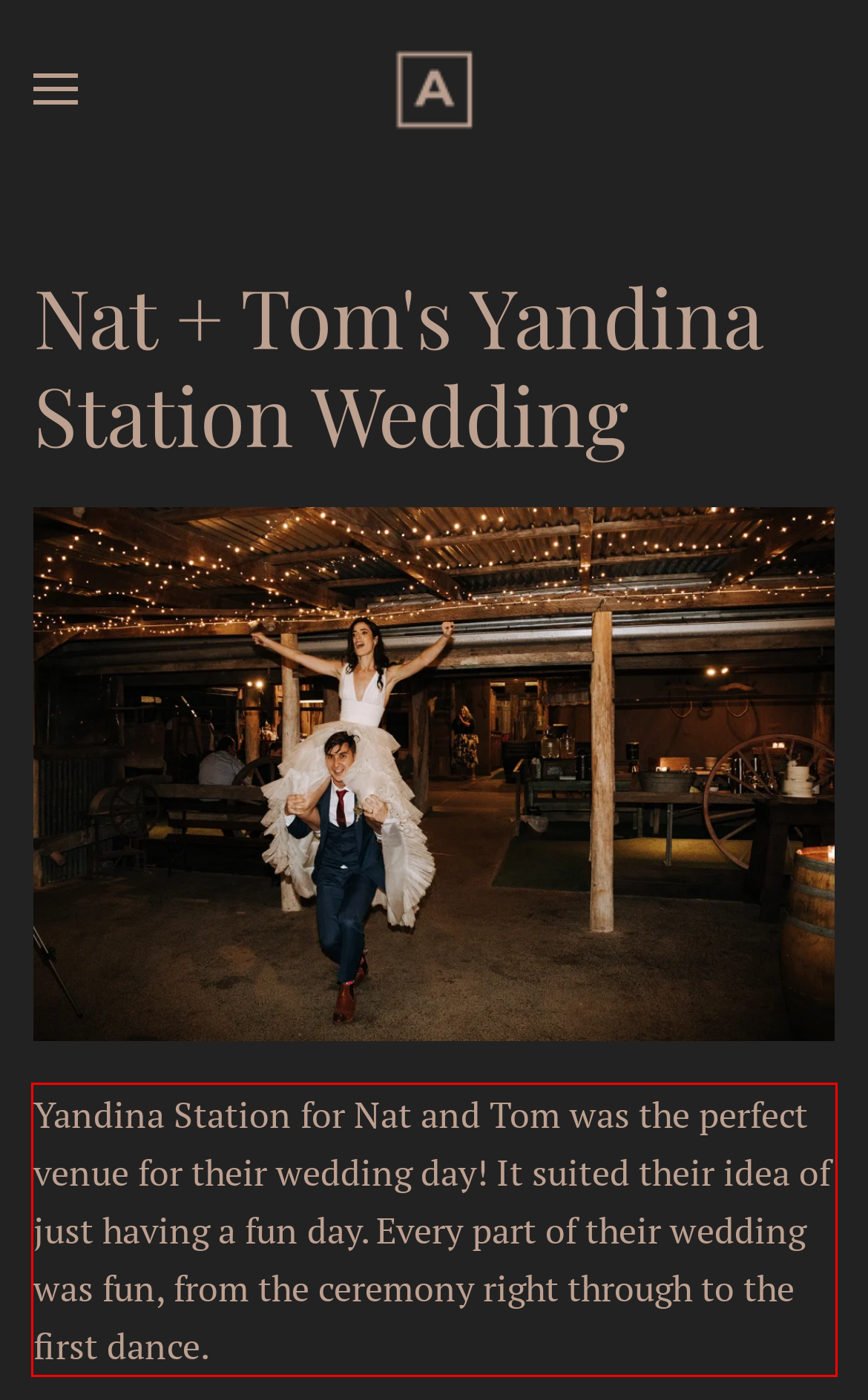Review the webpage screenshot provided, and perform OCR to extract the text from the red bounding box.

Yandina Station for Nat and Tom was the perfect venue for their wedding day! It suited their idea of just having a fun day. Every part of their wedding was fun, from the ceremony right through to the first dance.